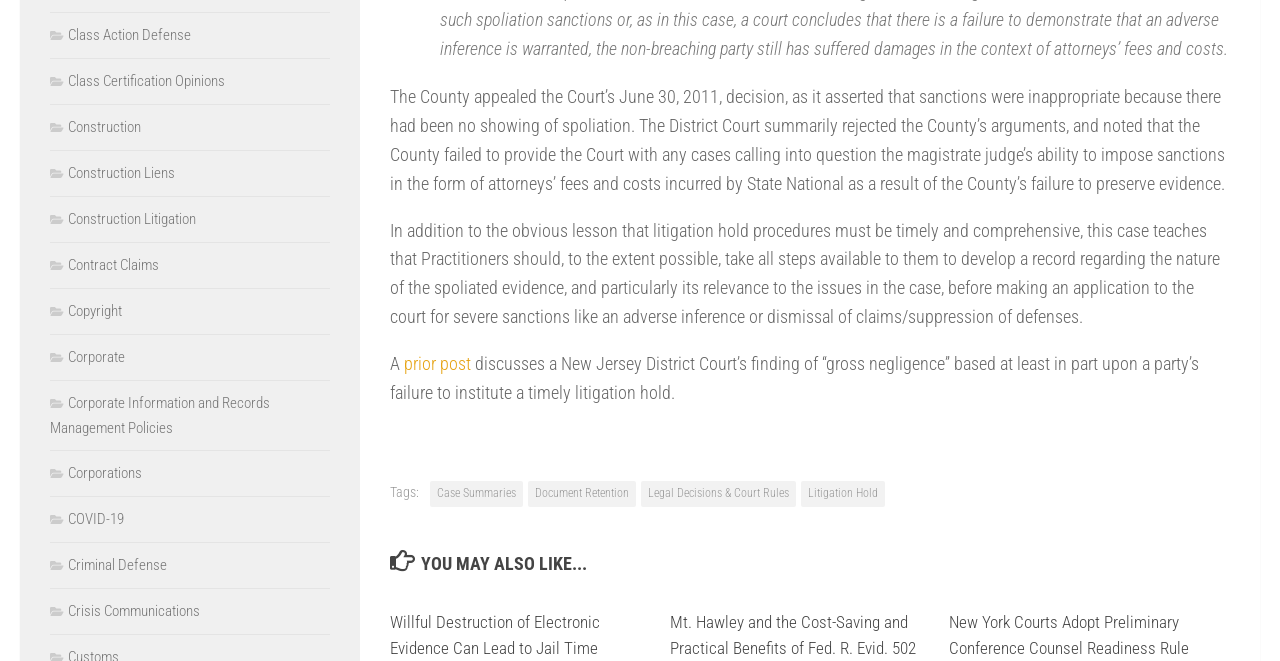Please identify the coordinates of the bounding box that should be clicked to fulfill this instruction: "Browse Class Action Defense".

[0.039, 0.039, 0.149, 0.067]